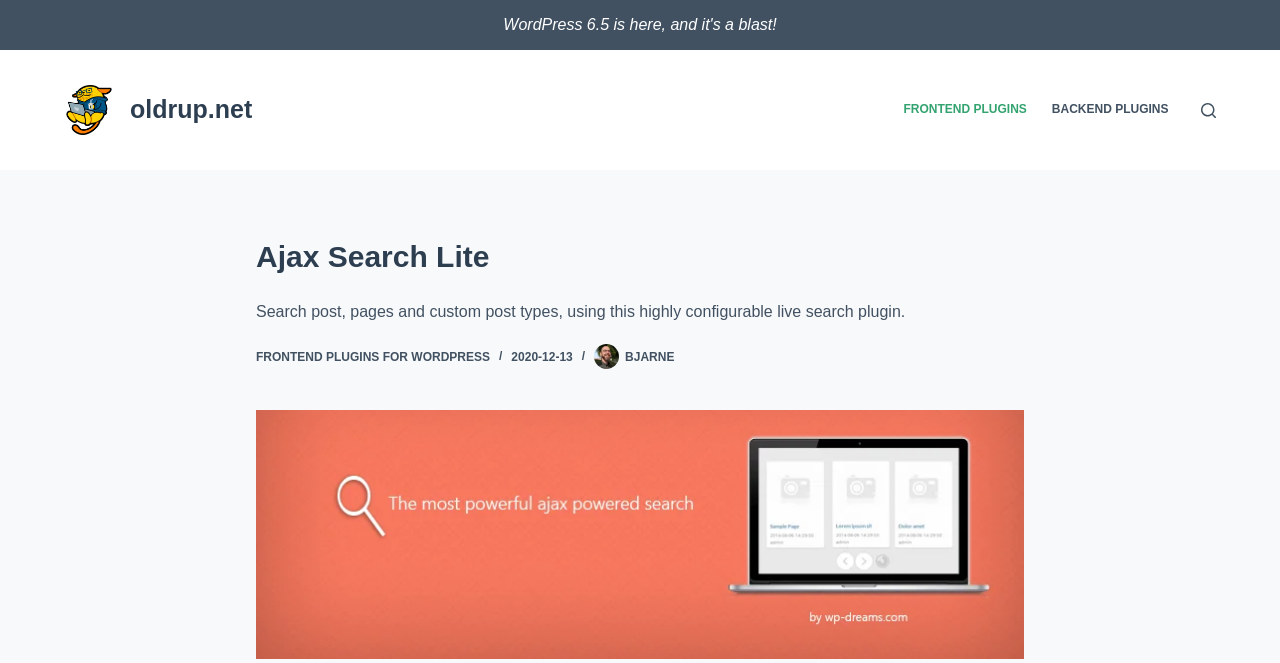Please answer the following question using a single word or phrase: 
What is the logo of the website?

oldrup.net logo